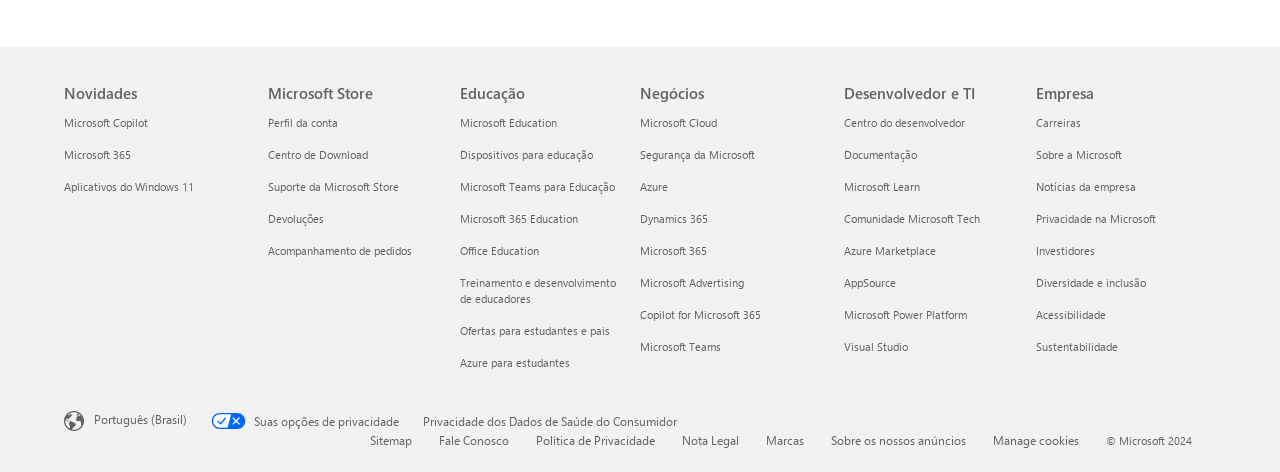How many headings are there in the navigation section?
Refer to the image and provide a one-word or short phrase answer.

5